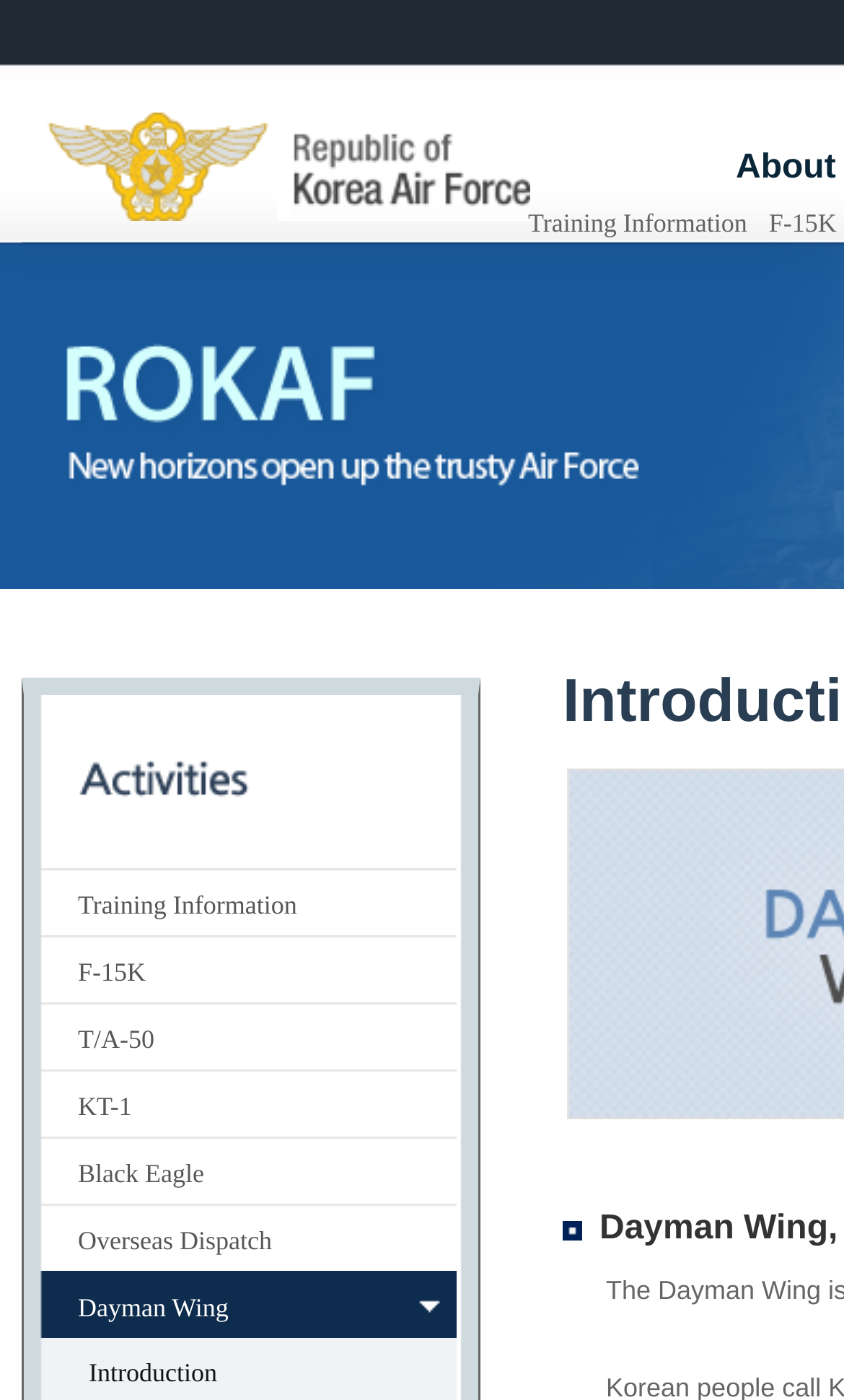What is the second training information link? Using the information from the screenshot, answer with a single word or phrase.

F-15K